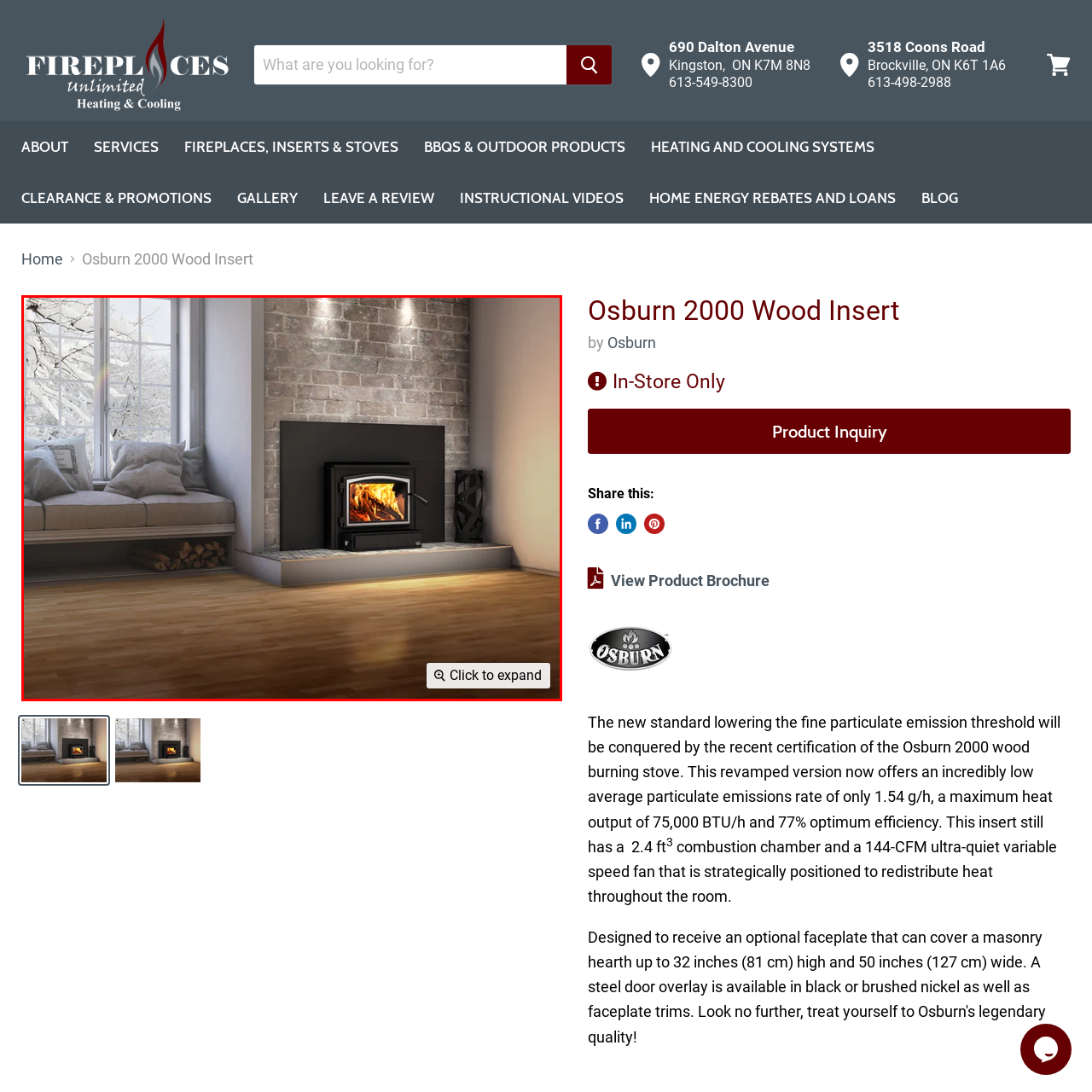What is the purpose of the button in the image?
View the image highlighted by the red bounding box and provide your answer in a single word or a brief phrase.

To explore more